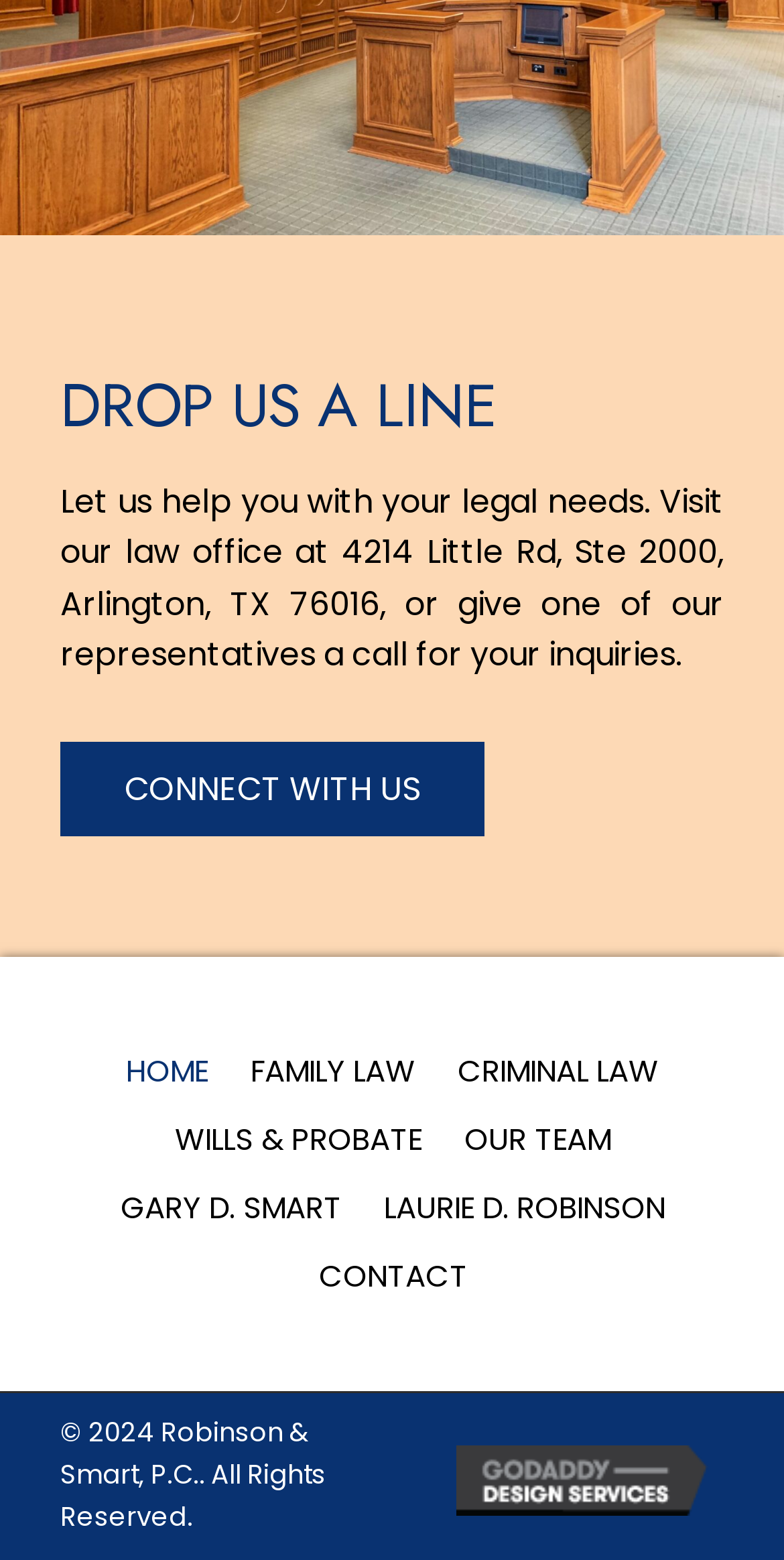Please determine the bounding box coordinates of the element's region to click in order to carry out the following instruction: "Click the 'CONNECT WITH US' button". The coordinates should be four float numbers between 0 and 1, i.e., [left, top, right, bottom].

[0.077, 0.476, 0.618, 0.536]